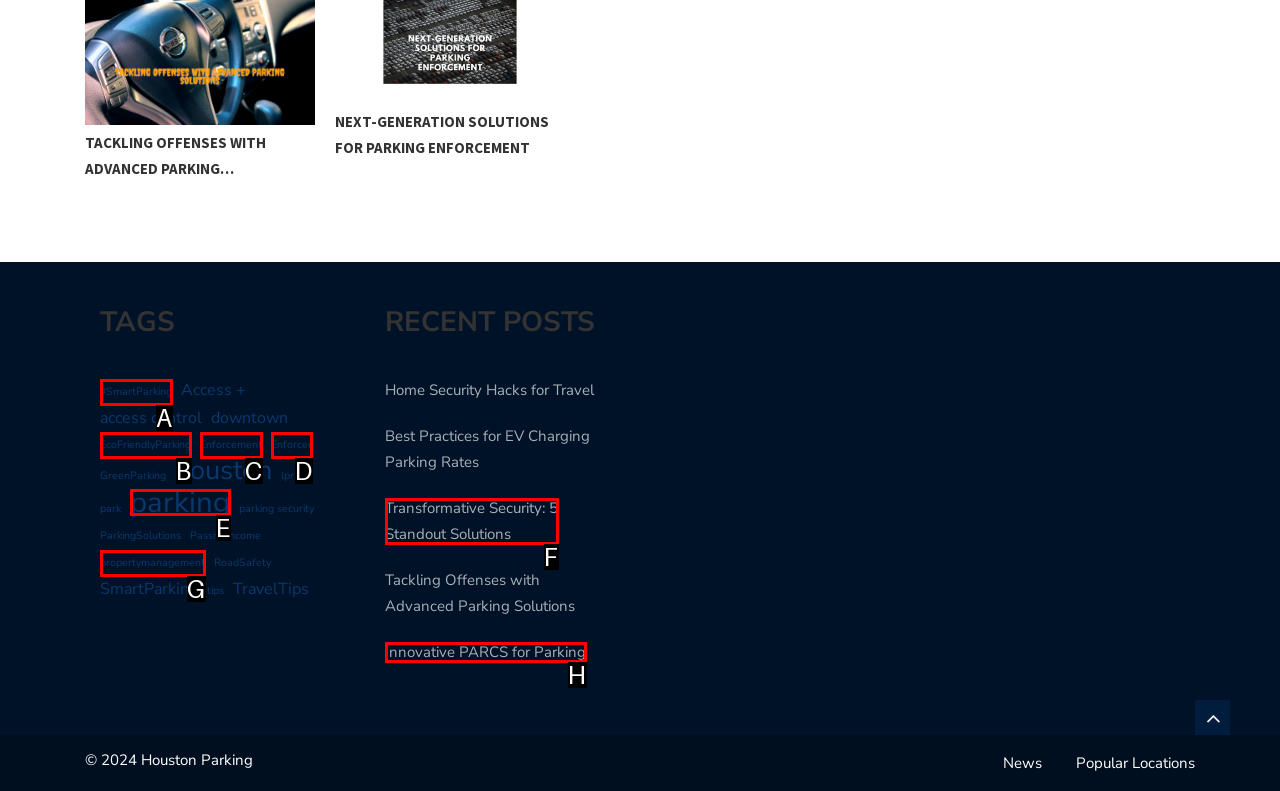Using the description: Innovative PARCS for Parking, find the best-matching HTML element. Indicate your answer with the letter of the chosen option.

H